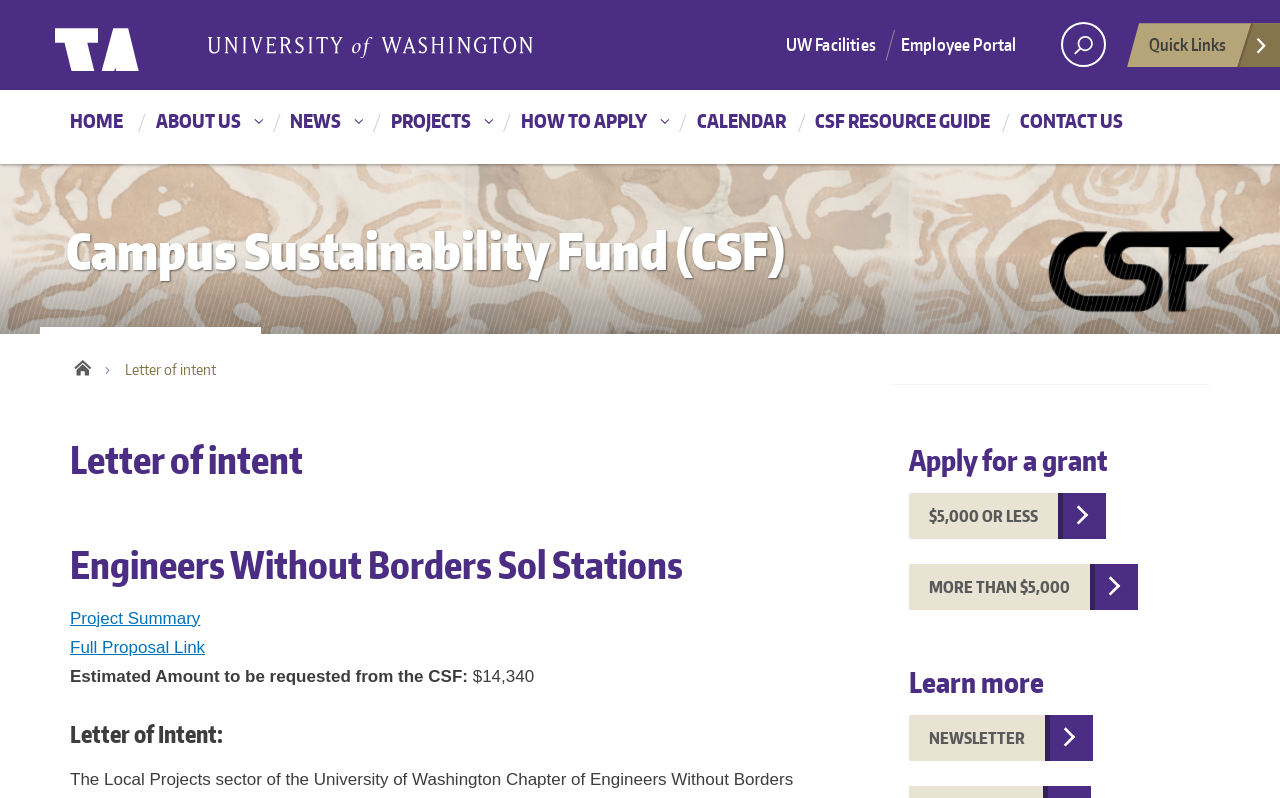Please determine the bounding box coordinates for the element that should be clicked to follow these instructions: "Apply for a grant with amount $5,000 OR LESS".

[0.71, 0.617, 0.827, 0.675]